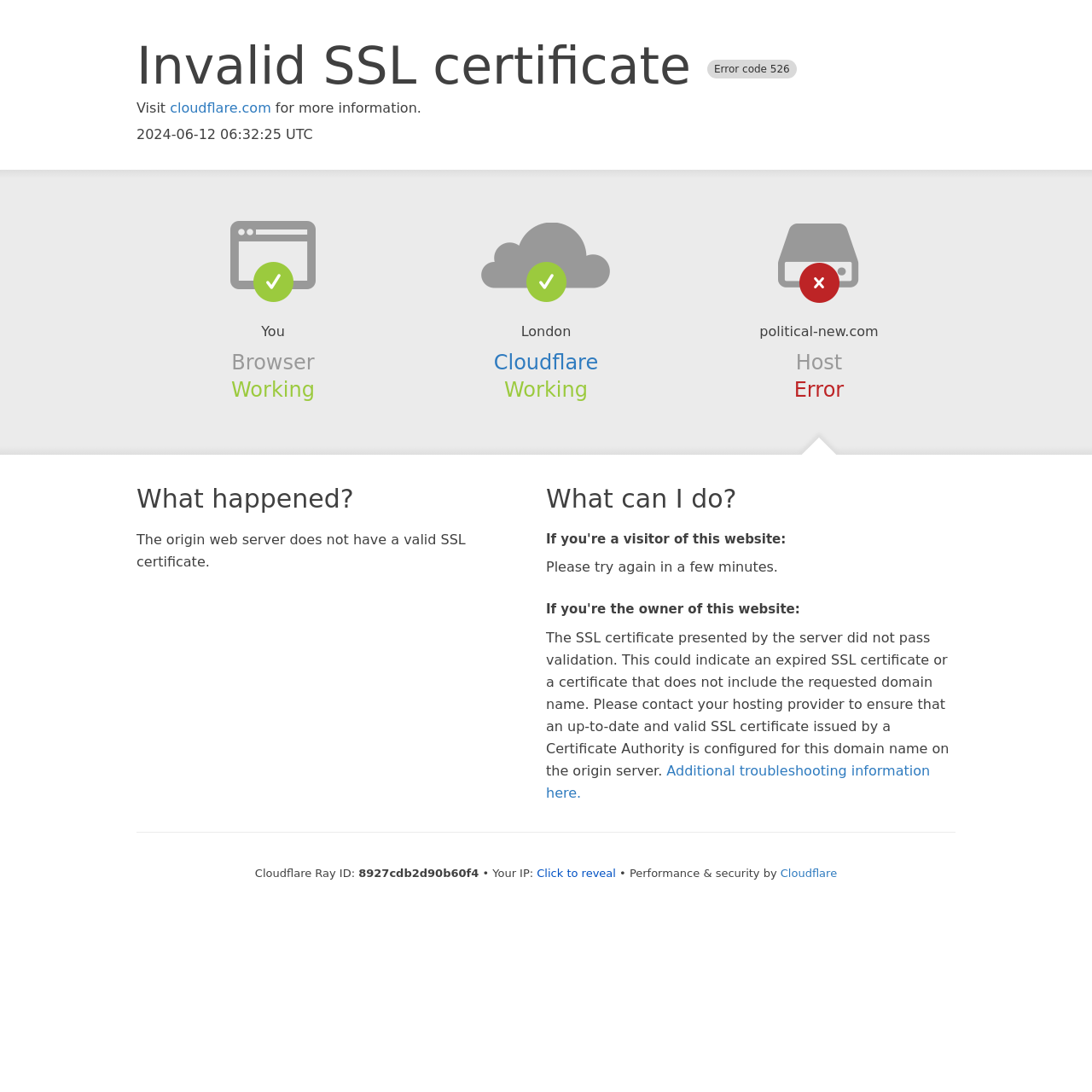Ascertain the bounding box coordinates for the UI element detailed here: "parent_node: Search name="s"". The coordinates should be provided as [left, top, right, bottom] with each value being a float between 0 and 1.

None